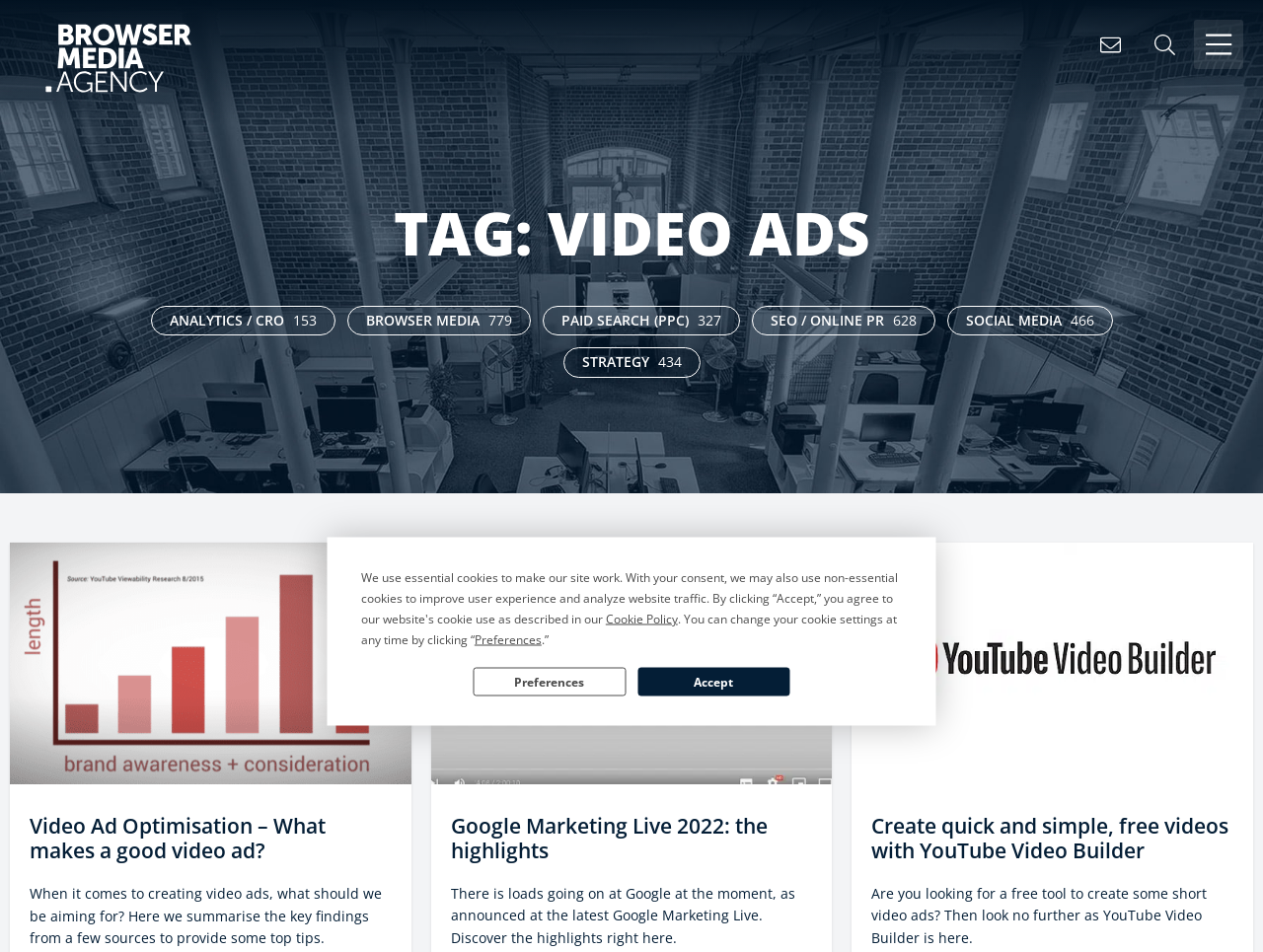What is the topic of the first article?
Using the information presented in the image, please offer a detailed response to the question.

The first article on the webpage is about video ad optimisation, which is indicated by the heading 'Video Ad Optimisation – What makes a good video ad?' and the text that follows it.